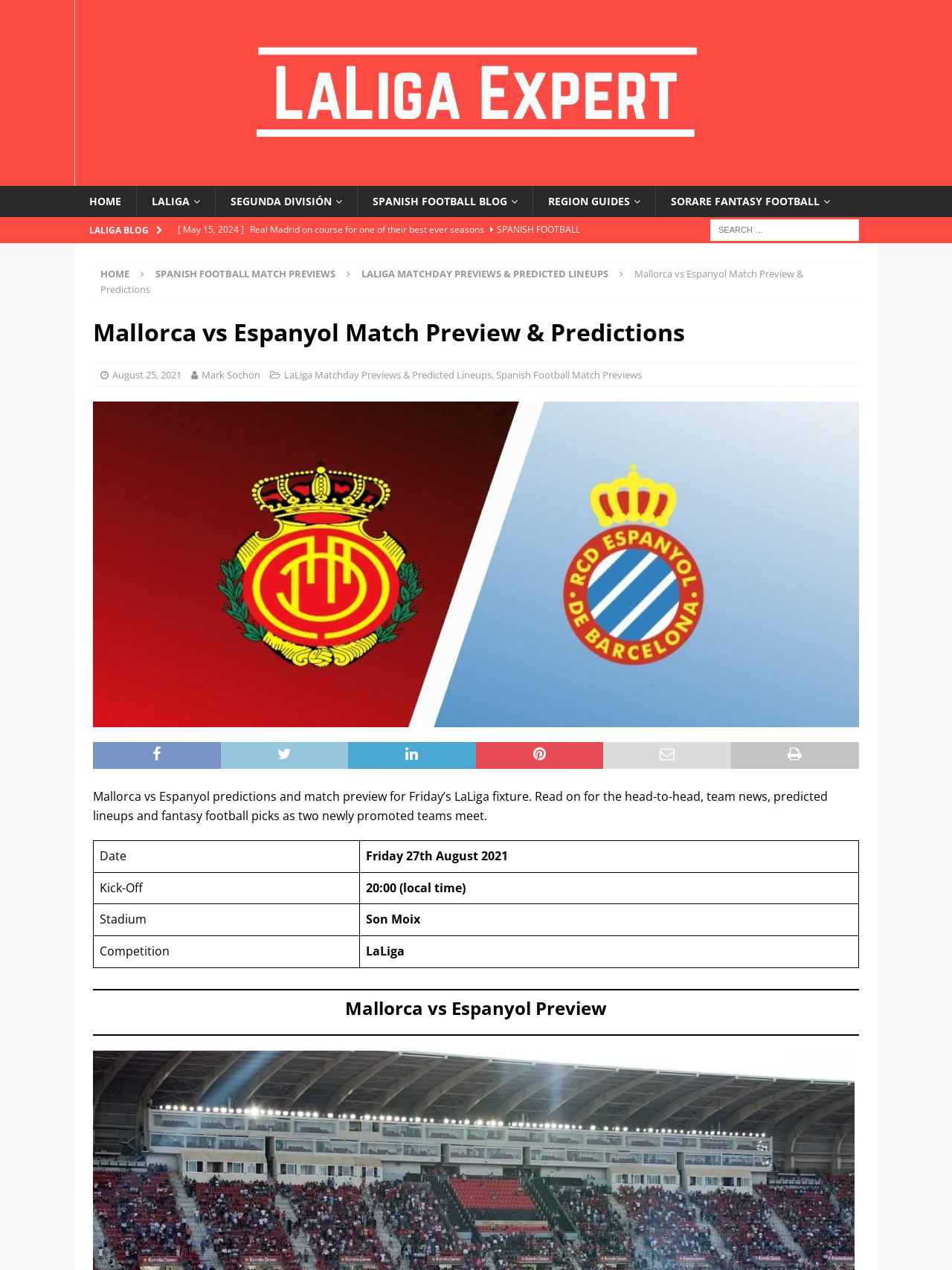Based on the element description Home, identify the bounding box coordinates for the UI element. The coordinates should be in the format (top-left x, top-left y, bottom-right x, bottom-right y) and within the 0 to 1 range.

[0.105, 0.211, 0.136, 0.22]